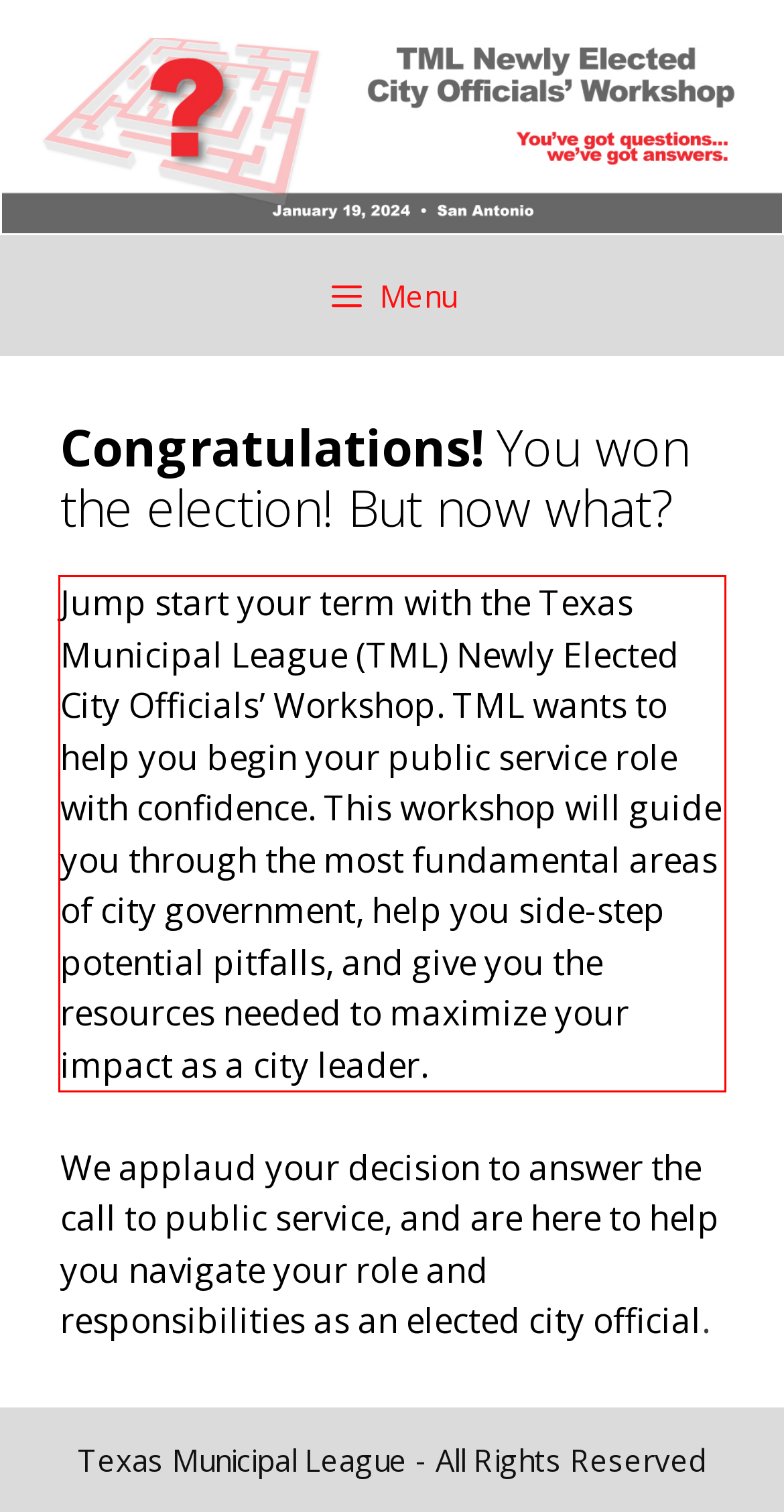Given a screenshot of a webpage, locate the red bounding box and extract the text it encloses.

Jump start your term with the Texas Municipal League (TML) Newly Elected City Officials’ Workshop. TML wants to help you begin your public service role with confidence. This workshop will guide you through the most fundamental areas of city government, help you side-step potential pitfalls, and give you the resources needed to maximize your impact as a city leader.